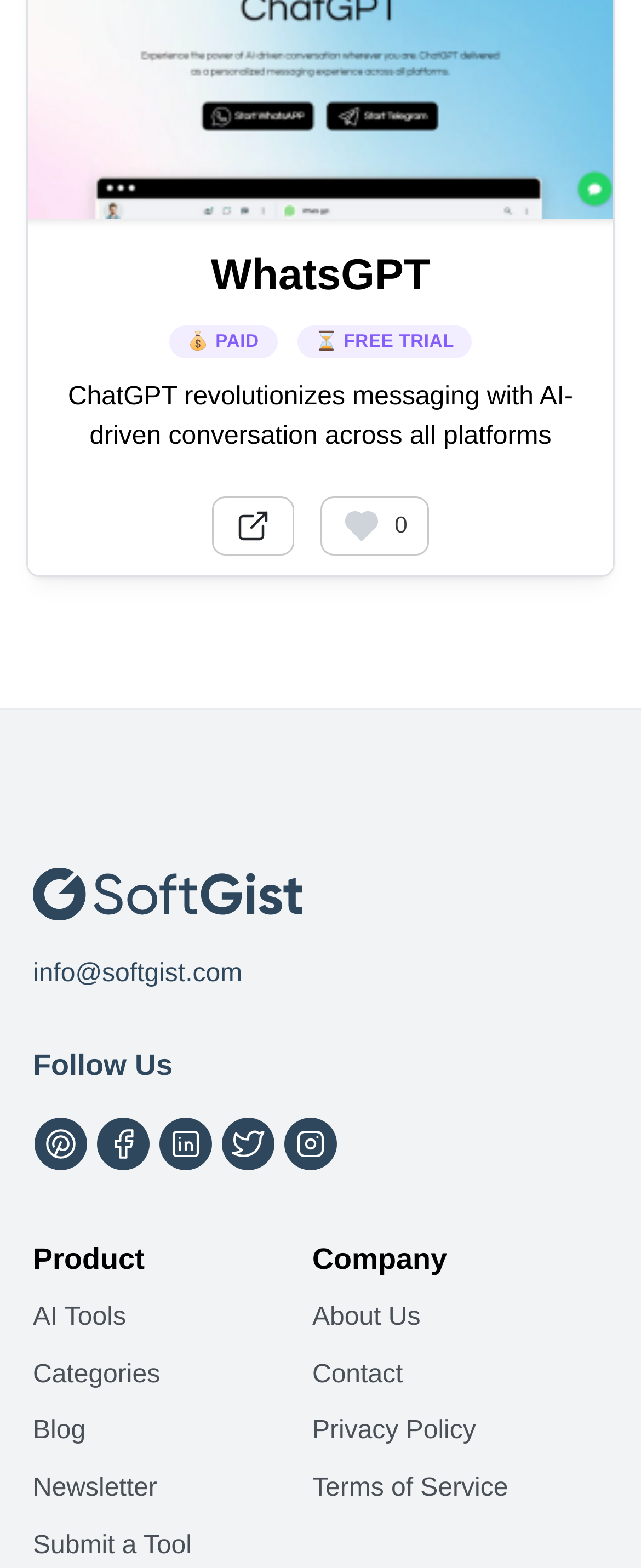Can you pinpoint the bounding box coordinates for the clickable element required for this instruction: "Learn about AI tools"? The coordinates should be four float numbers between 0 and 1, i.e., [left, top, right, bottom].

[0.051, 0.823, 0.487, 0.859]